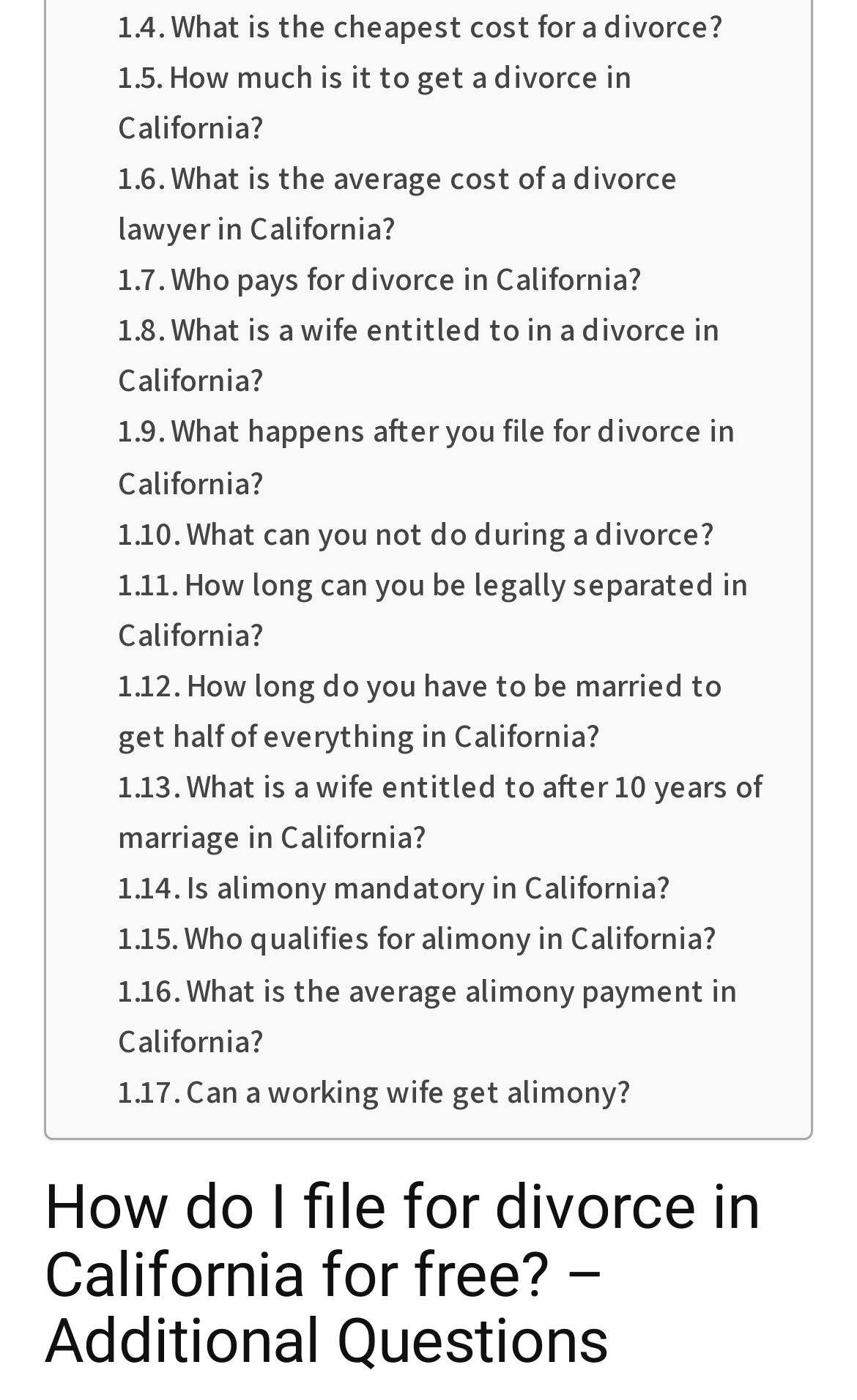Locate the bounding box coordinates of the region to be clicked to comply with the following instruction: "Click on 'What is the cheapest cost for a divorce?'". The coordinates must be four float numbers between 0 and 1, in the form [left, top, right, bottom].

[0.138, 0.003, 0.843, 0.033]